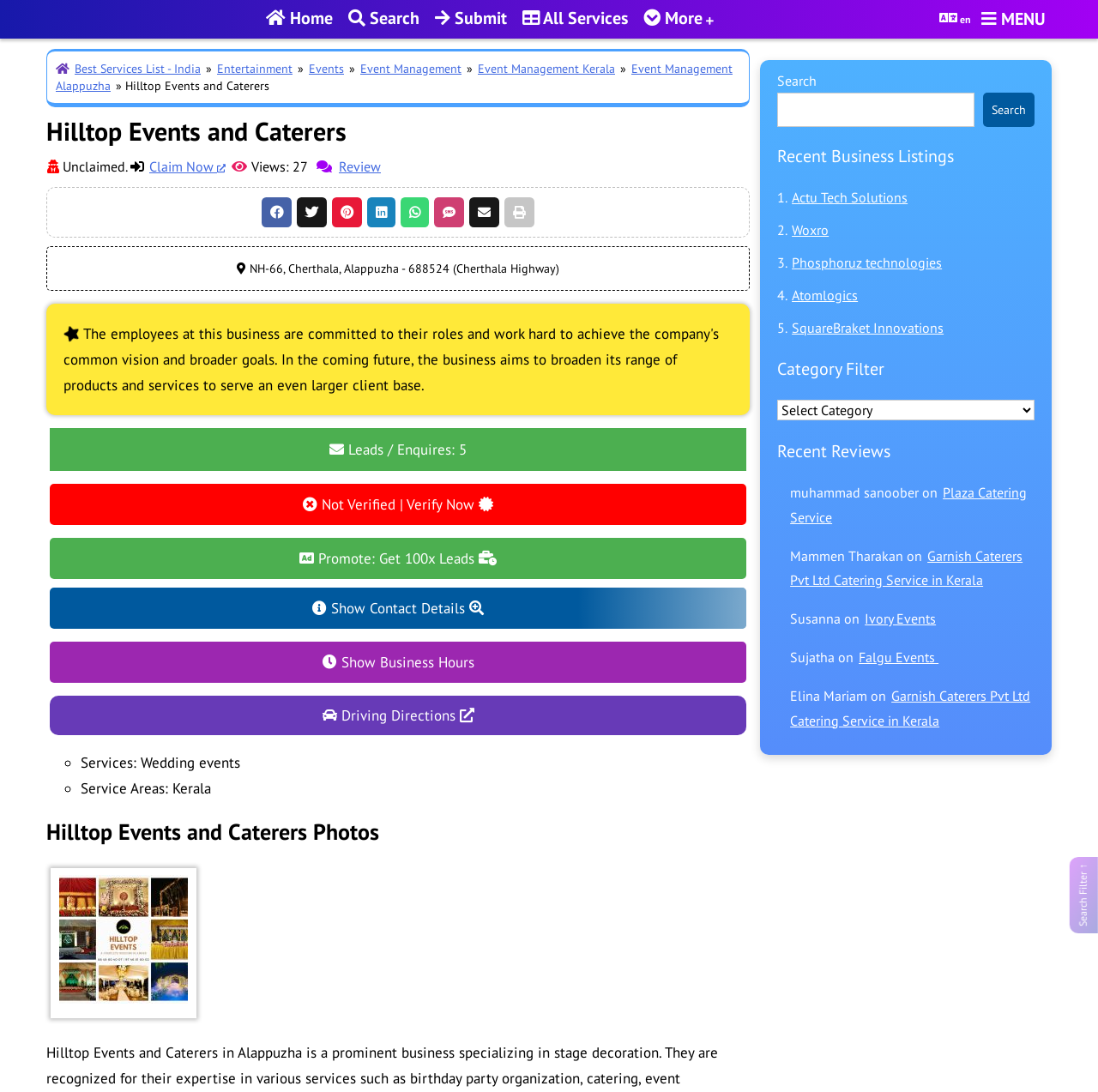Can you show the bounding box coordinates of the region to click on to complete the task described in the instruction: "View 'Hilltop Events and Caterers Photos'"?

[0.042, 0.75, 0.683, 0.774]